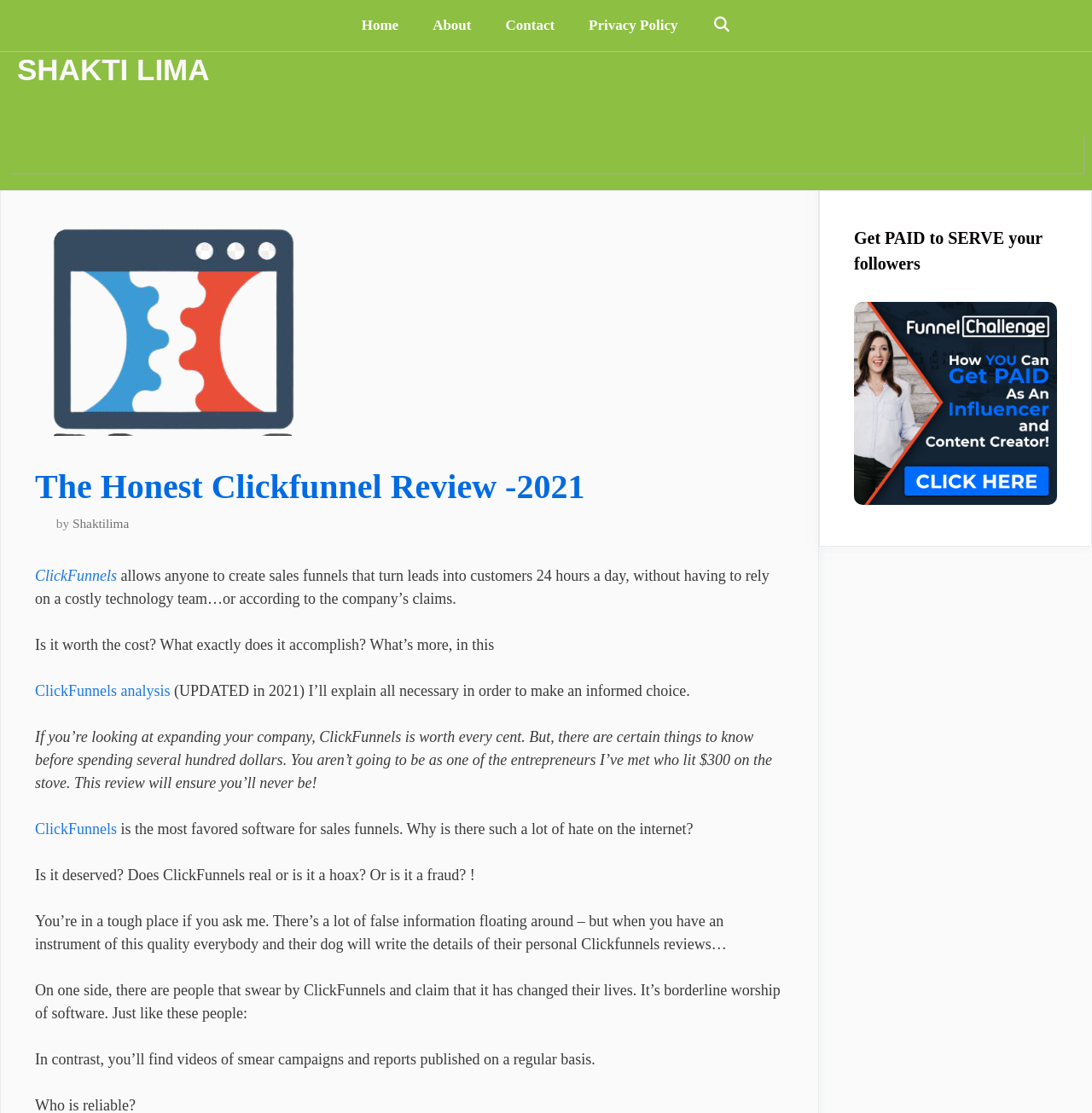What is the purpose of ClickFunnels?
Please provide a detailed answer to the question.

I found the answer by reading the text on the webpage, which states 'ClickFunnels allows anyone to create sales funnels that turn leads into customers 24 hours a day...'. This suggests that the primary purpose of ClickFunnels is to create sales funnels.